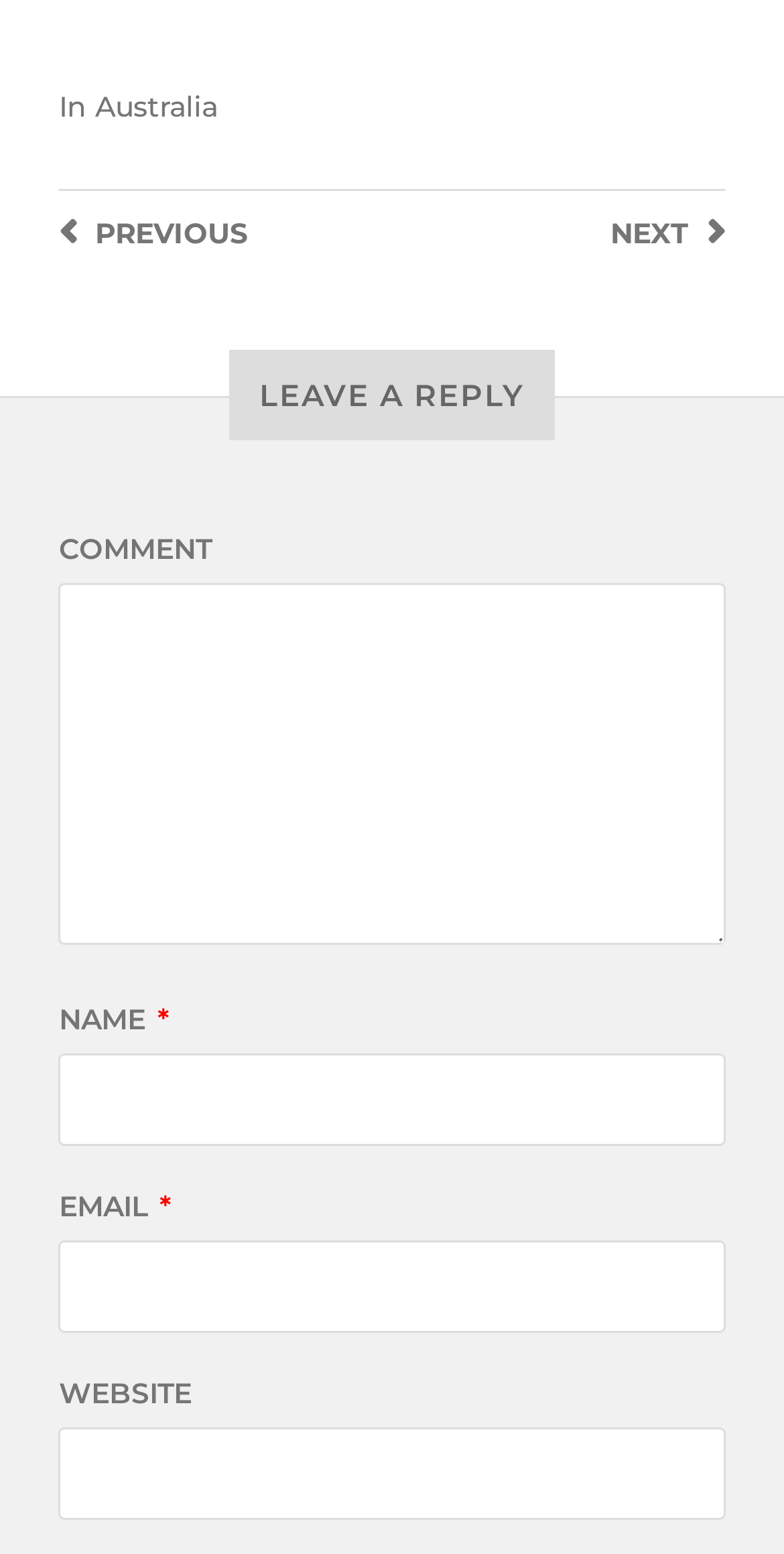Use the information in the screenshot to answer the question comprehensively: What is the difference between the 'NAME' and 'WEBSITE' textboxes?

The 'NAME' textbox has an asterisk symbol (*) next to it, indicating that it is a required field, whereas the 'WEBSITE' textbox does not have an asterisk symbol, suggesting that it is not a required field.